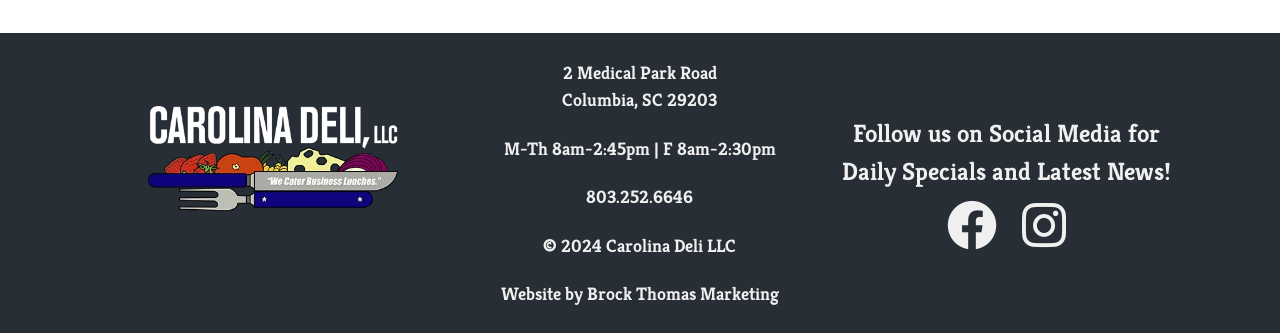Using the details in the image, give a detailed response to the question below:
What is the address of the deli?

The address of the deli can be found in the link element with the text '2 Medical Park Road' which is located below the deli's name.